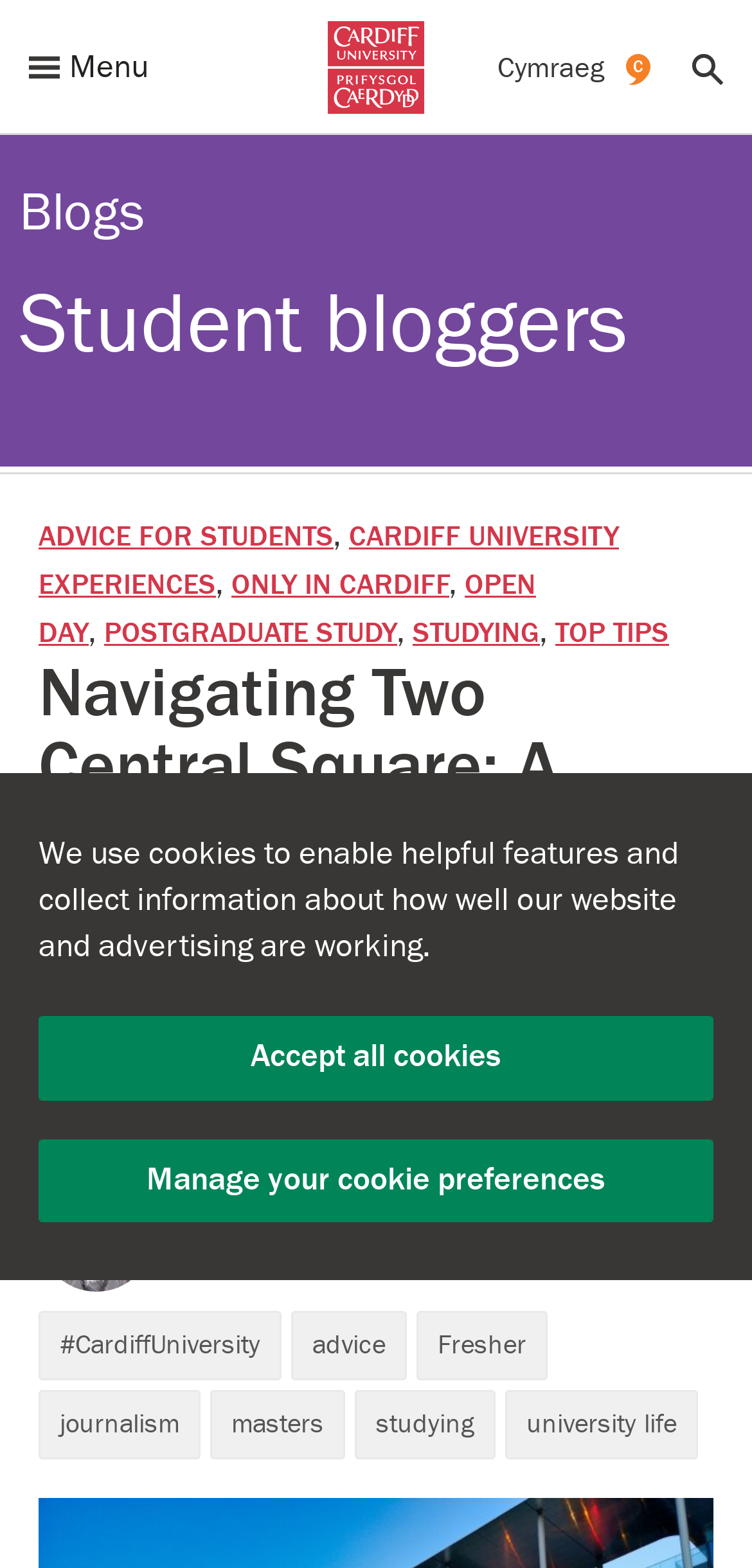Identify the bounding box coordinates of the clickable section necessary to follow the following instruction: "View the student bloggers page". The coordinates should be presented as four float numbers from 0 to 1, i.e., [left, top, right, bottom].

[0.026, 0.176, 0.833, 0.239]